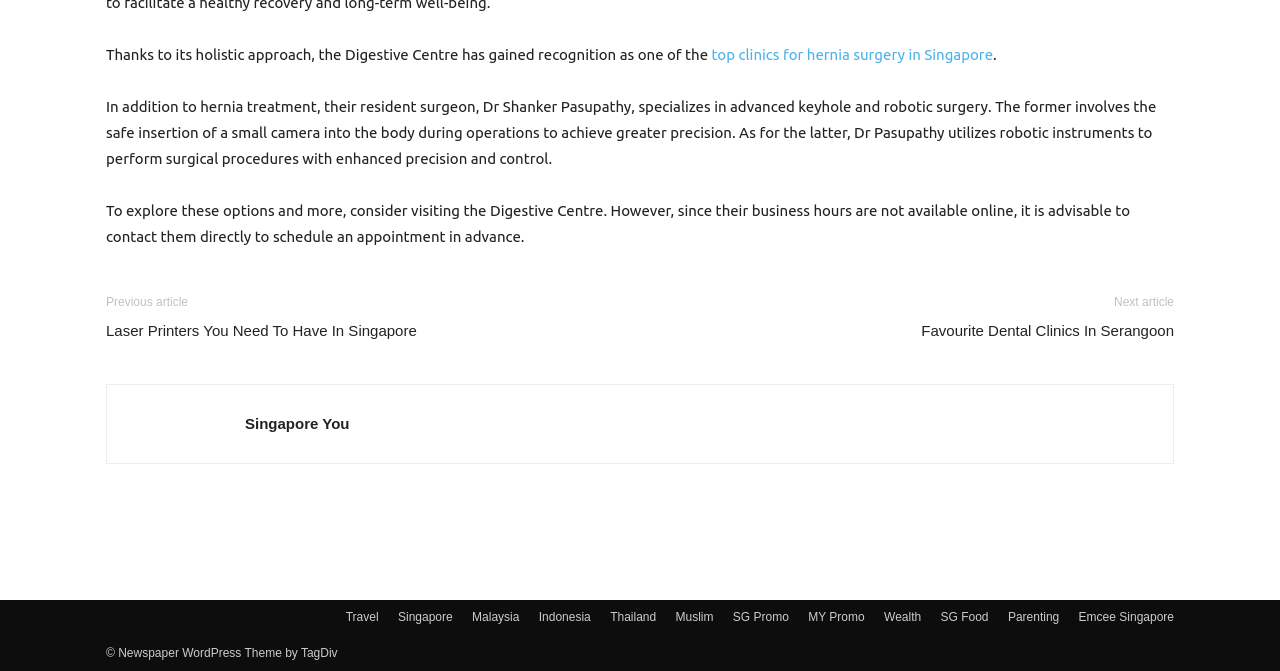Give a short answer using one word or phrase for the question:
What is located at the bottom of the webpage?

Footer